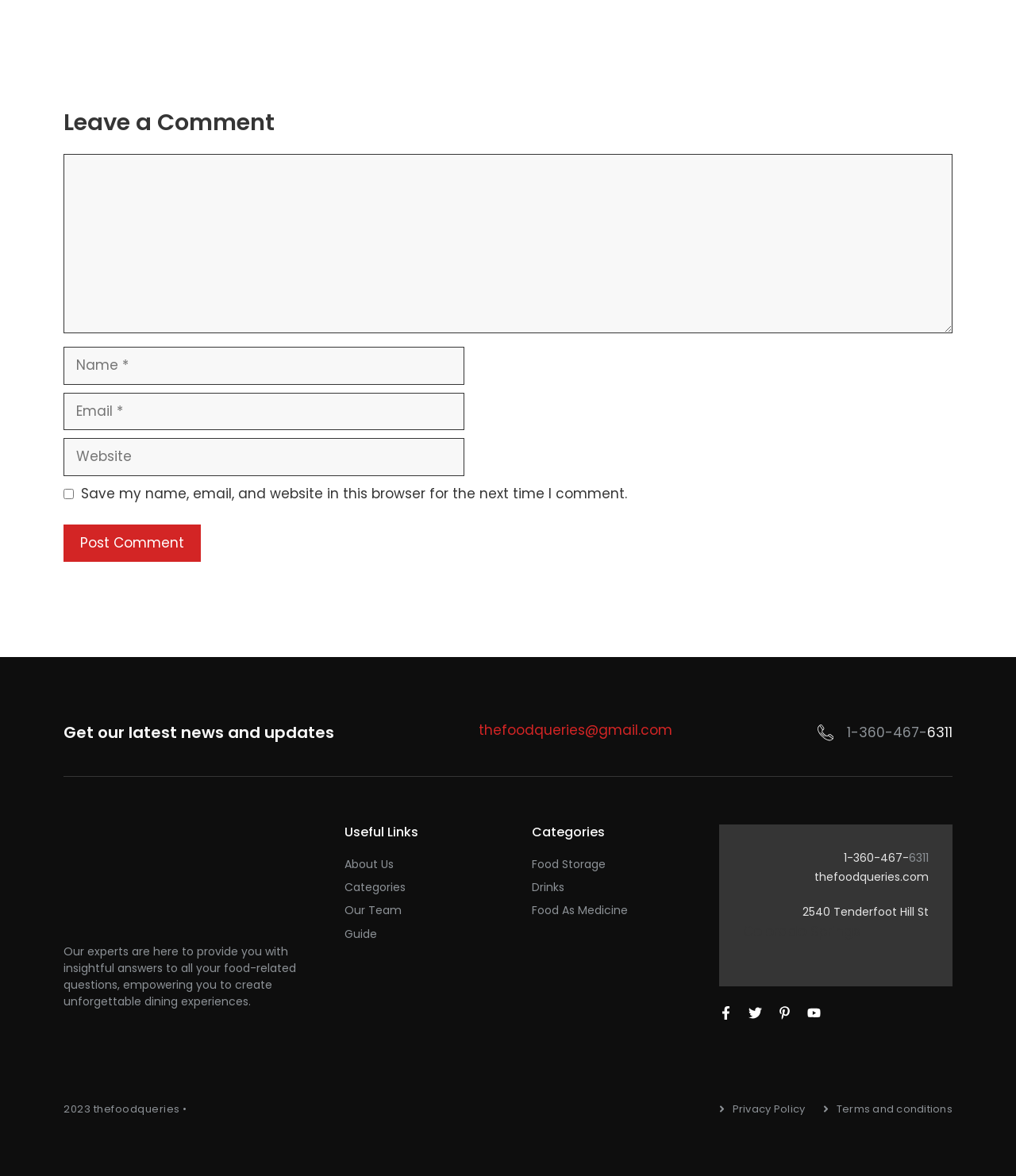Analyze the image and provide a detailed answer to the question: What is the phone number provided?

The phone number is provided in two places on the webpage, once as a link and once as static text, and it is '1-360-467-6311'.